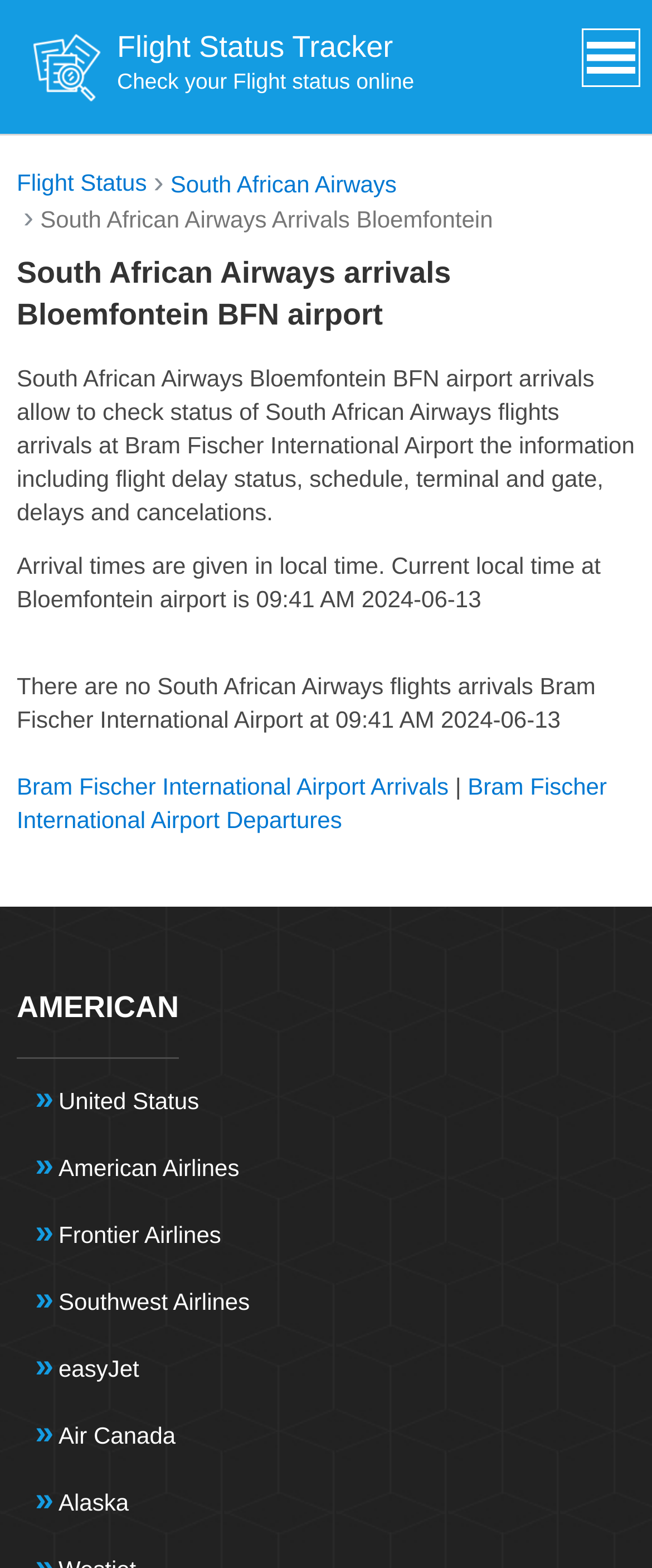Give a concise answer of one word or phrase to the question: 
What is the current local time at Bloemfontein airport?

09:41 AM 2024-06-13